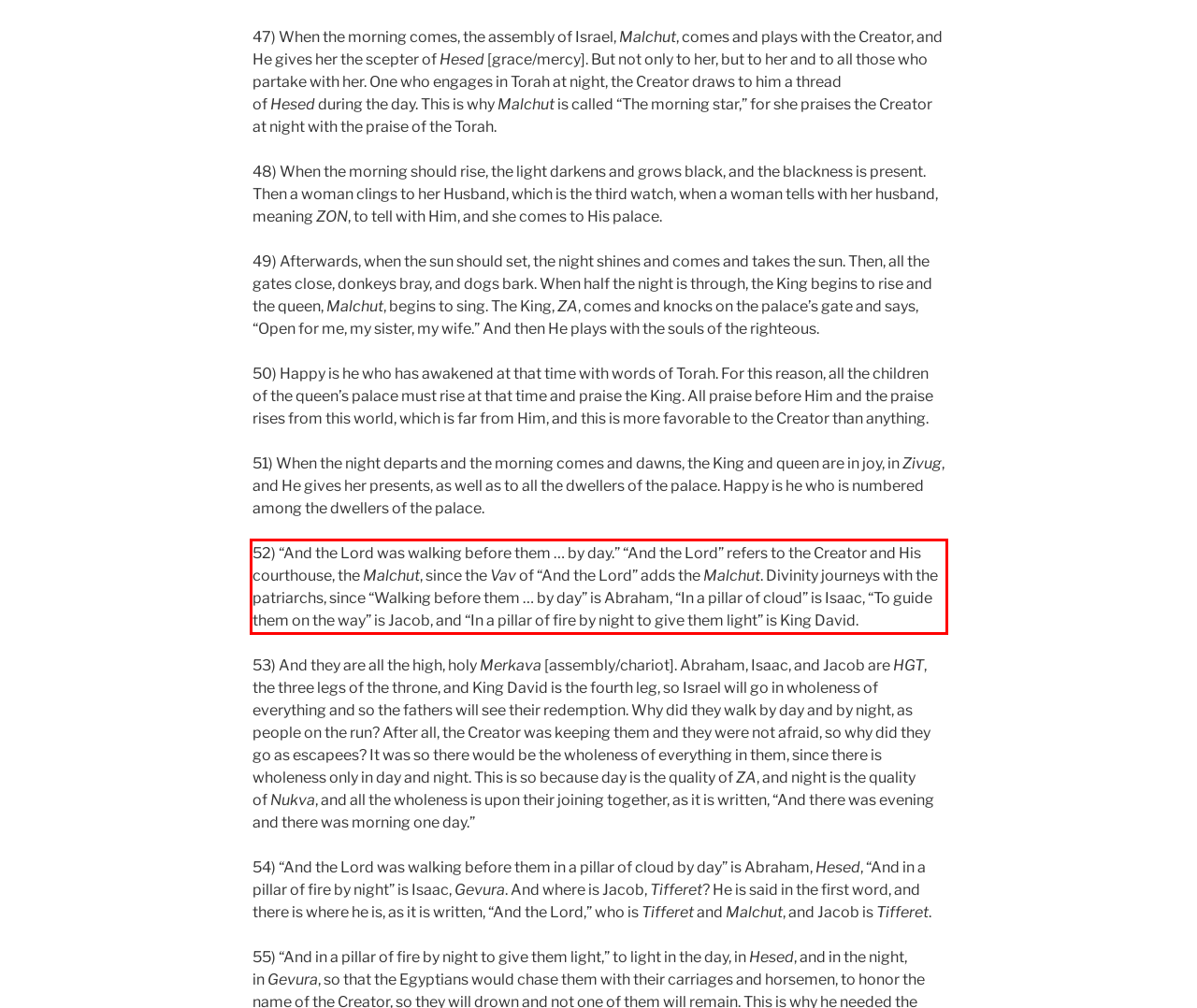Using the provided webpage screenshot, identify and read the text within the red rectangle bounding box.

52) “And the Lord was walking before them … by day.” “And the Lord” refers to the Creator and His courthouse, the Malchut, since the Vav of “And the Lord” adds the Malchut. Divinity journeys with the patriarchs, since “Walking before them … by day” is Abraham, “In a pillar of cloud” is Isaac, “To guide them on the way” is Jacob, and “In a pillar of fire by night to give them light” is King David.